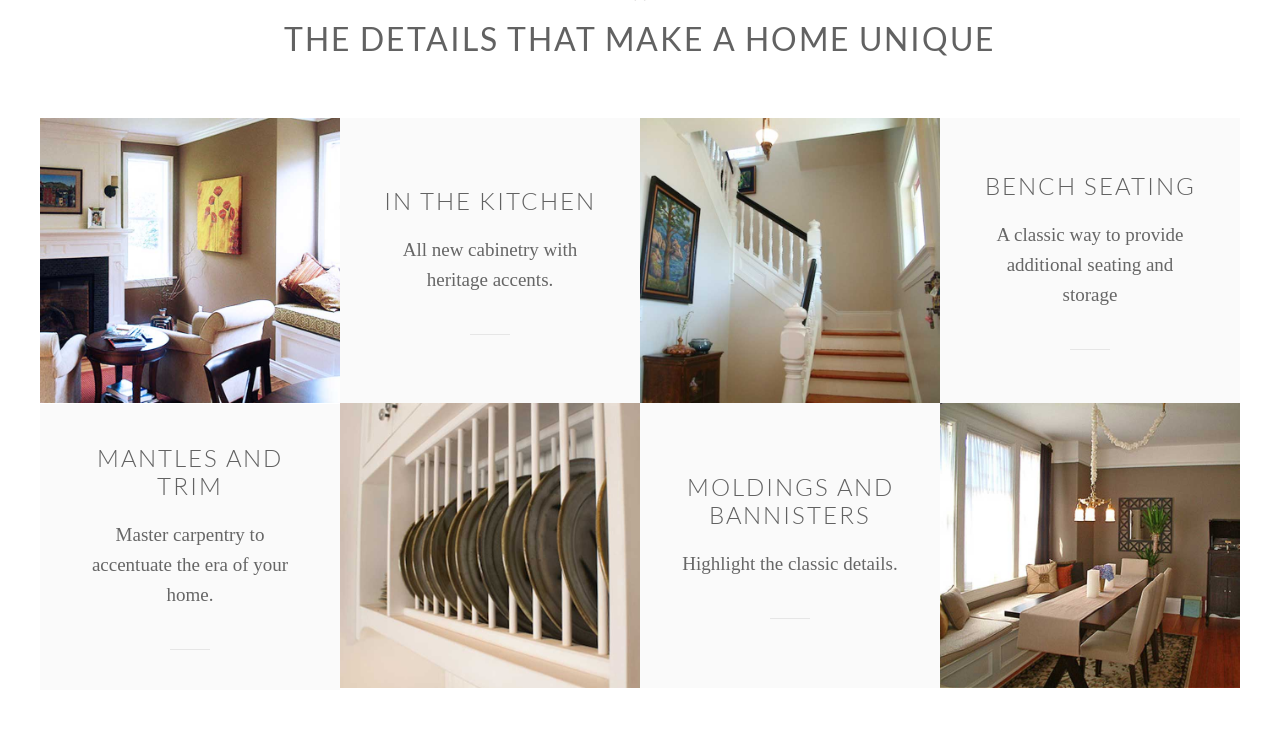Please look at the image and answer the question with a detailed explanation: What is the main theme of the webpage?

The webpage appears to be focused on home design, specifically highlighting unique details that make a home stand out. The various sections, such as 'MANTLES AND TRIM', 'IN THE KITCHEN', 'MOLDINGS AND BANNISTERS', and 'BENCH SEATING', suggest that the webpage is showcasing different aspects of home design.